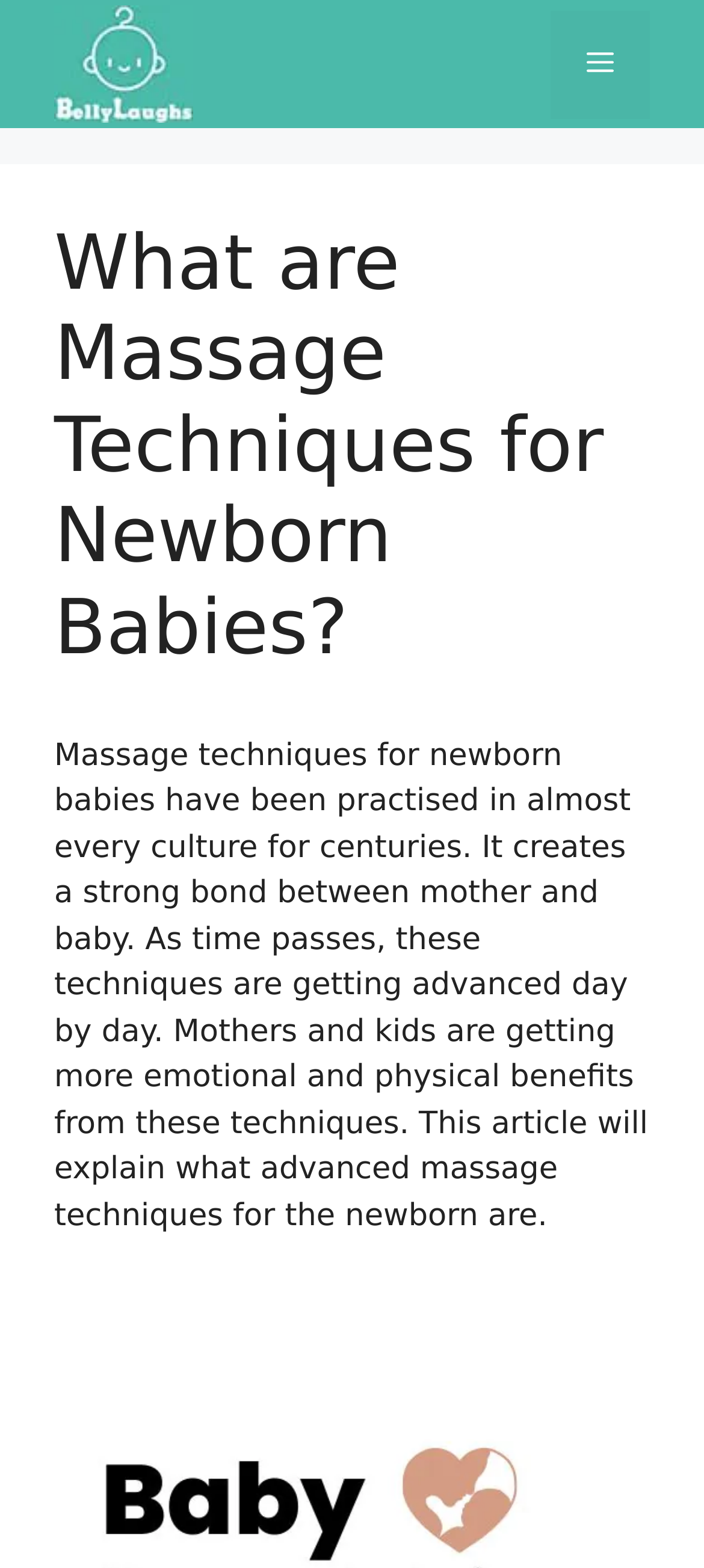Given the description "alt="International Schools Review Logo"", determine the bounding box of the corresponding UI element.

None